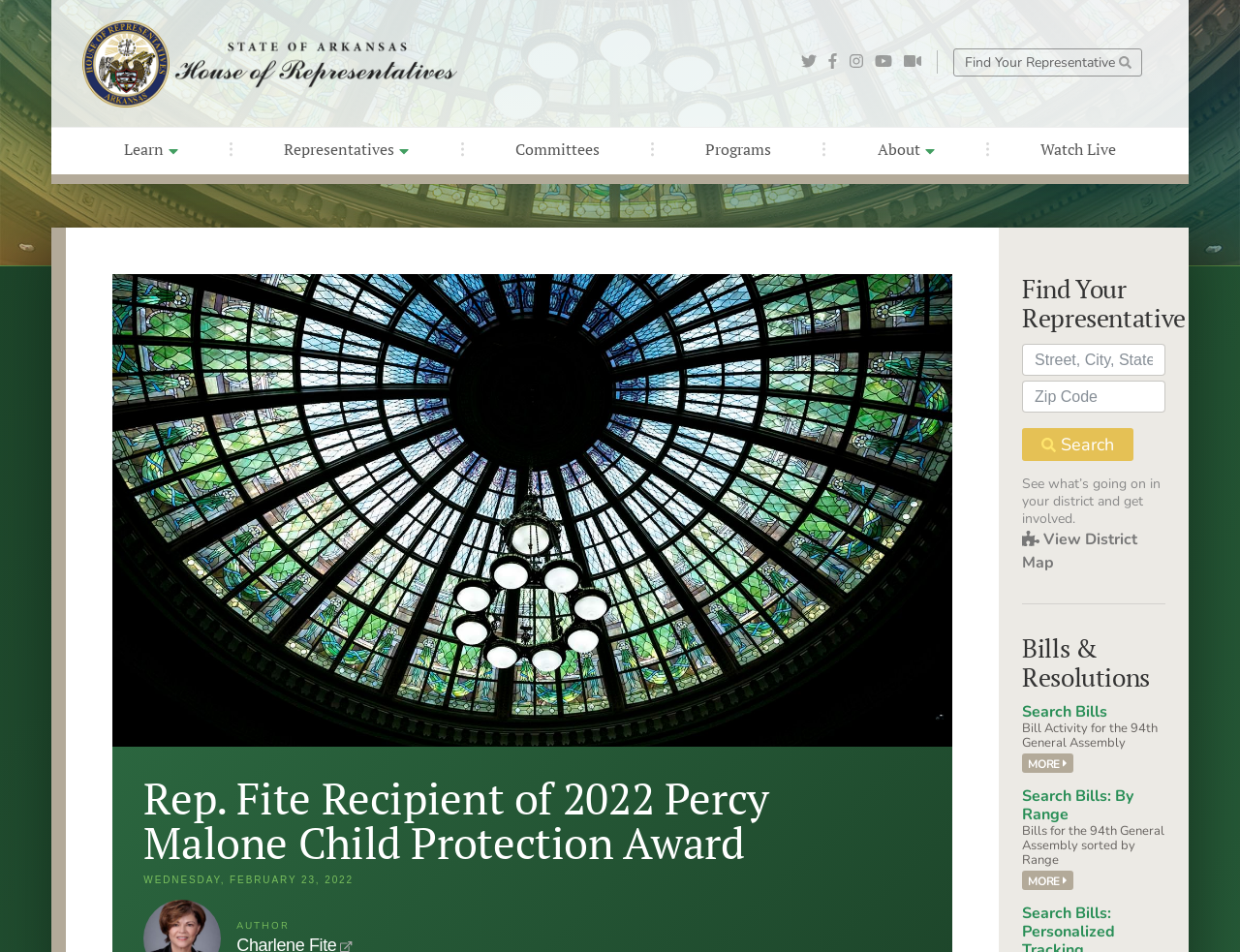Please find the bounding box coordinates for the clickable element needed to perform this instruction: "Search for a representative".

[0.824, 0.45, 0.914, 0.485]